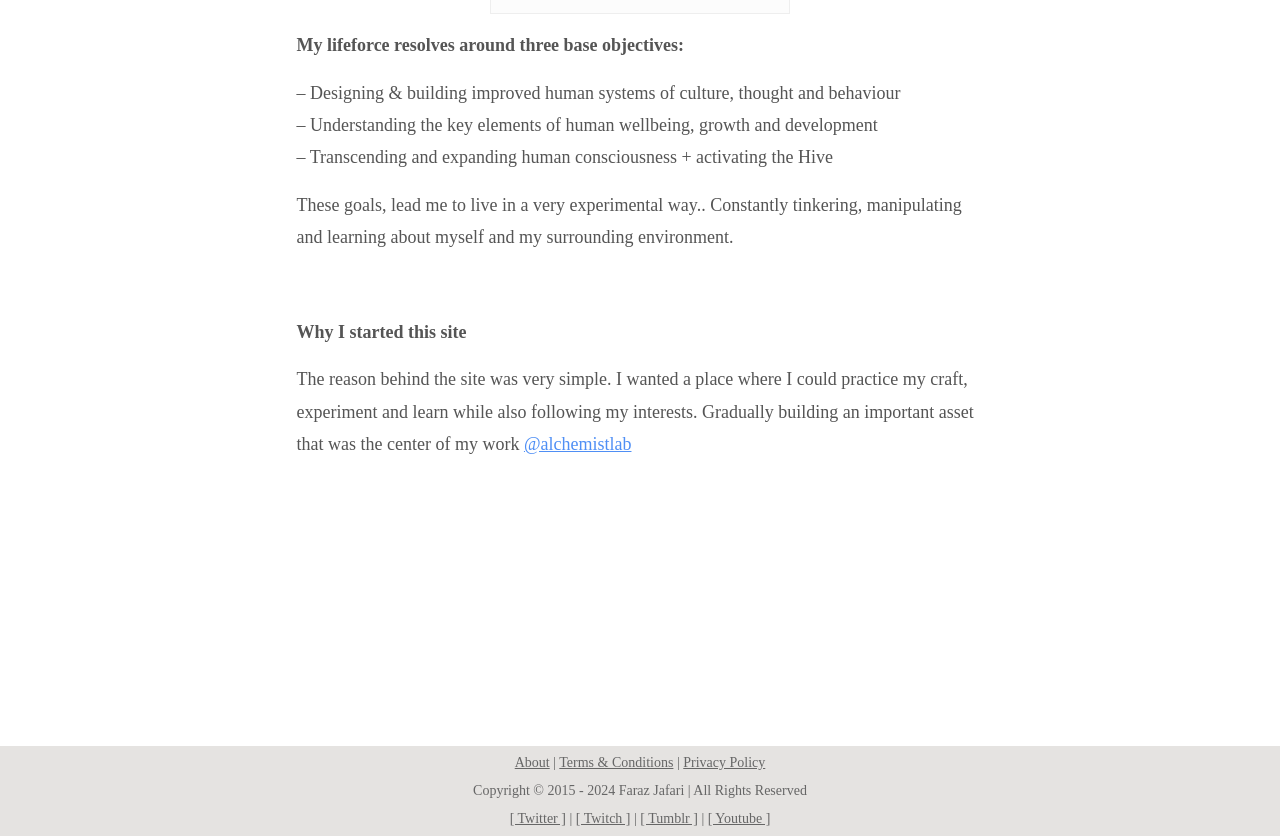What is the copyright year range?
Provide a detailed and extensive answer to the question.

The copyright year range is mentioned in the StaticText element with ID 67. The text is 'Copyright © 2015 - 2024 Faraz Jafari | All Rights Reserved'.